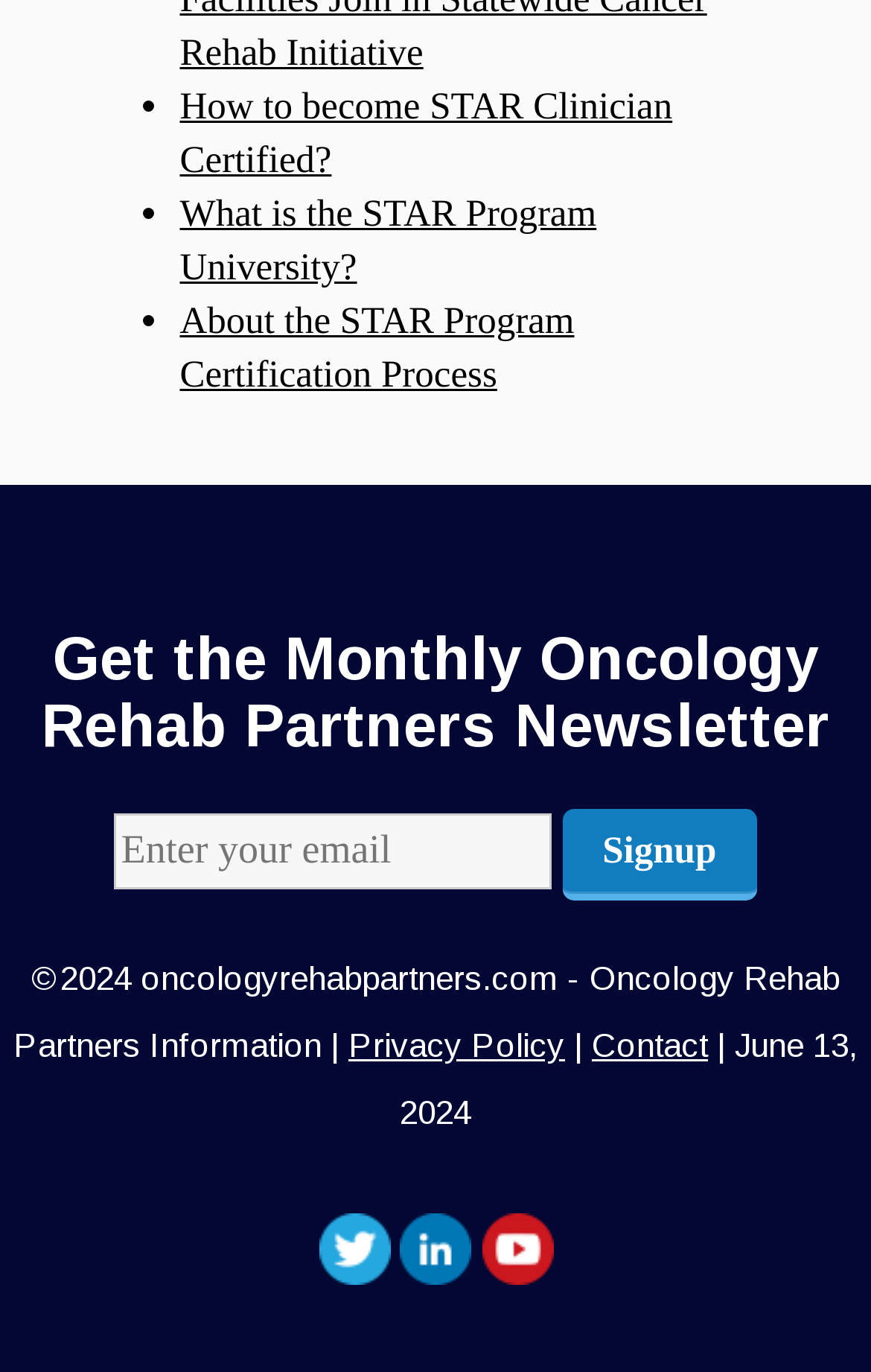Determine the bounding box coordinates of the section to be clicked to follow the instruction: "Visit the Uncategorized page". The coordinates should be given as four float numbers between 0 and 1, formatted as [left, top, right, bottom].

None